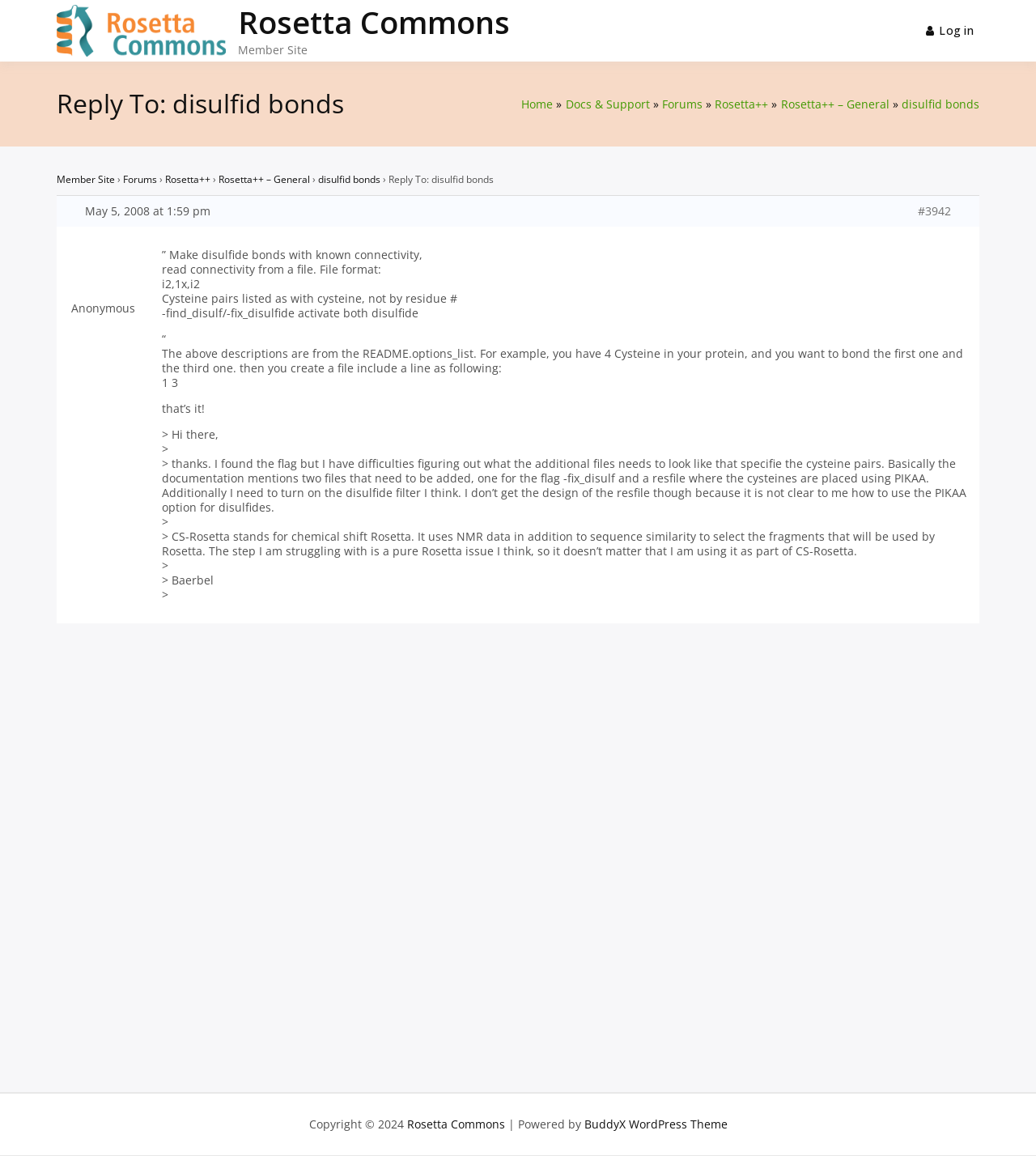Determine the title of the webpage and give its text content.

Reply To: disulfid bonds